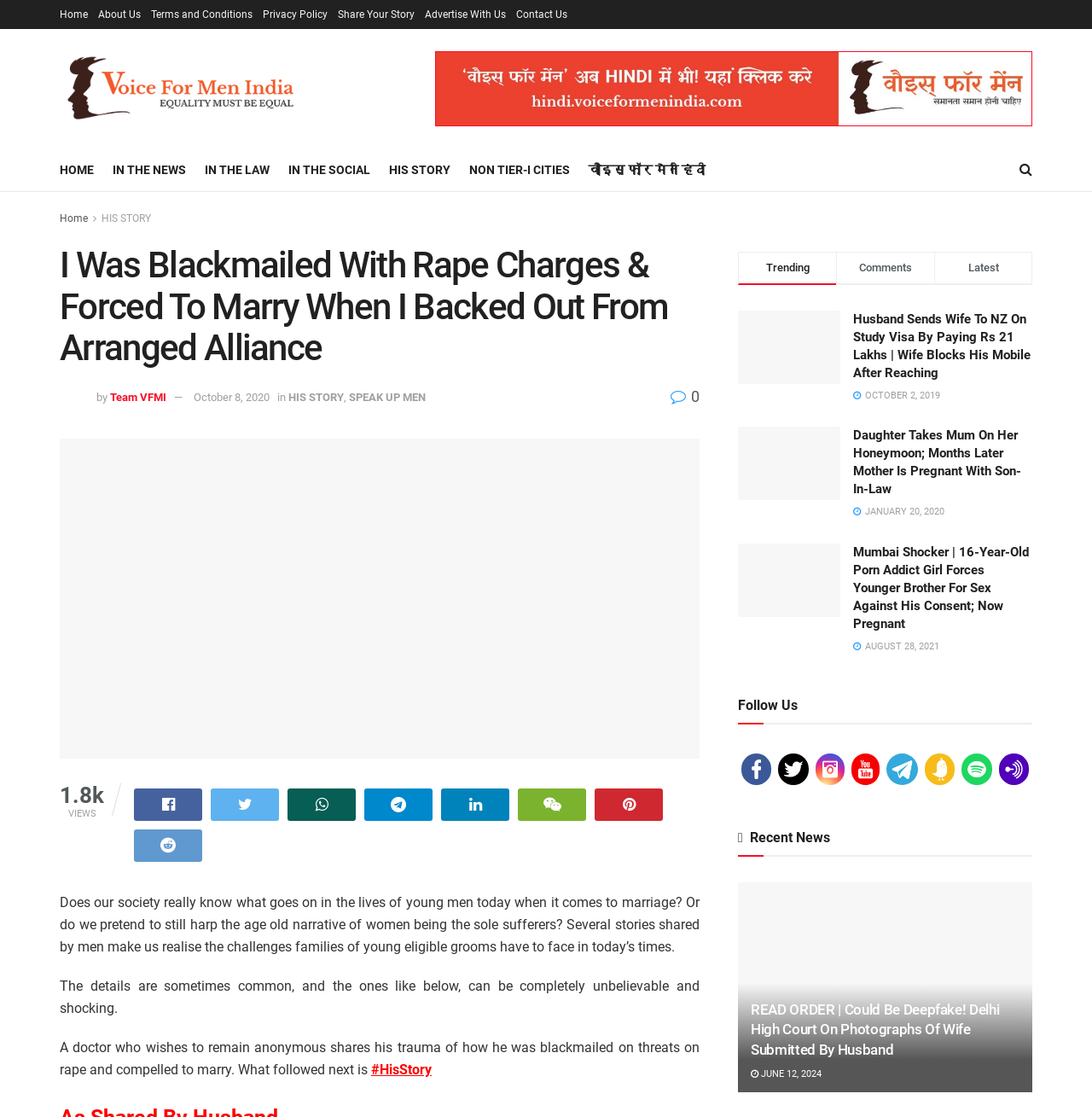Please specify the bounding box coordinates of the region to click in order to perform the following instruction: "Follow Voice For Men on social media".

[0.676, 0.618, 0.73, 0.646]